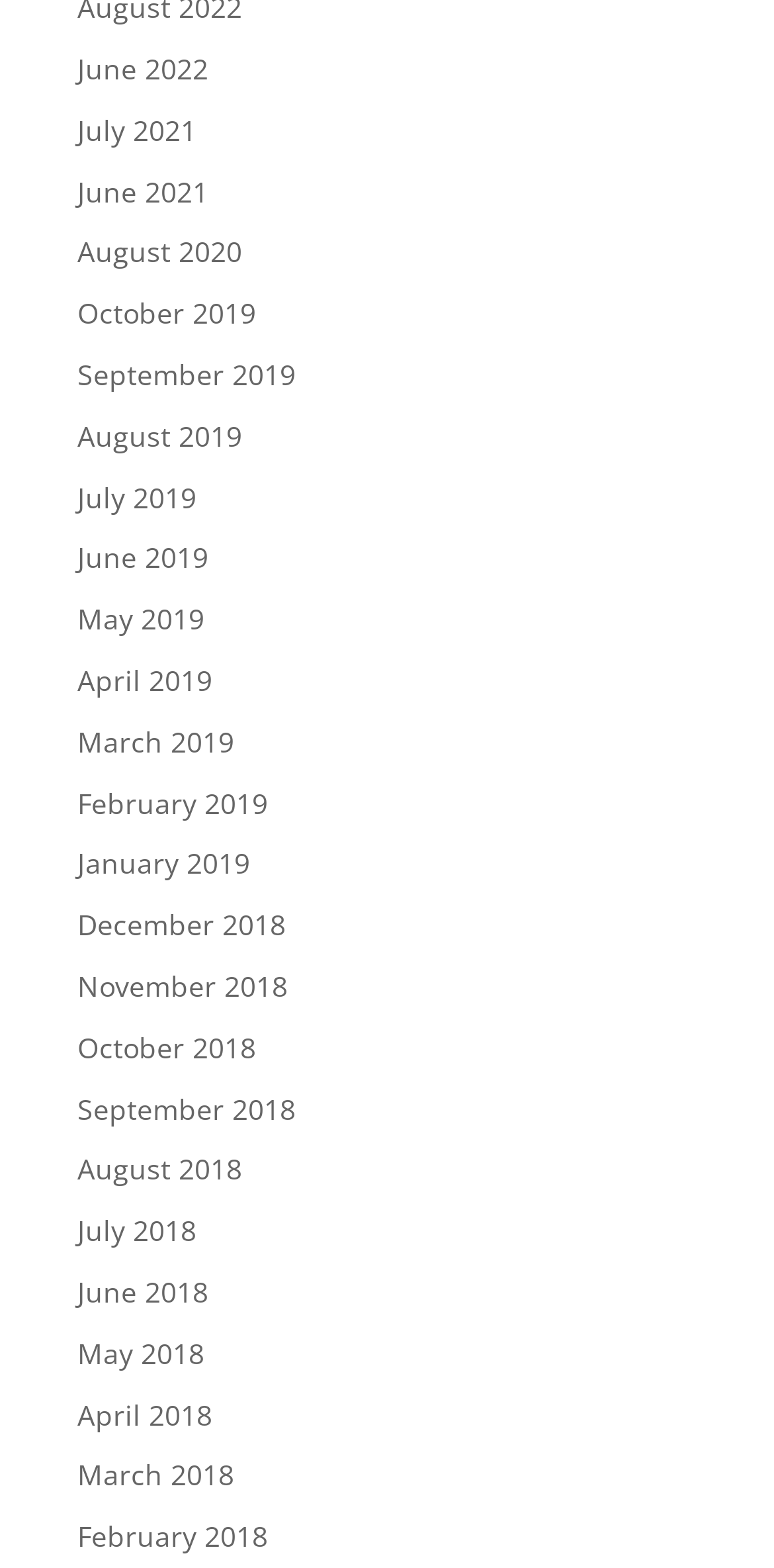Identify the bounding box coordinates for the element you need to click to achieve the following task: "view July 2021". Provide the bounding box coordinates as four float numbers between 0 and 1, in the form [left, top, right, bottom].

[0.1, 0.071, 0.254, 0.095]